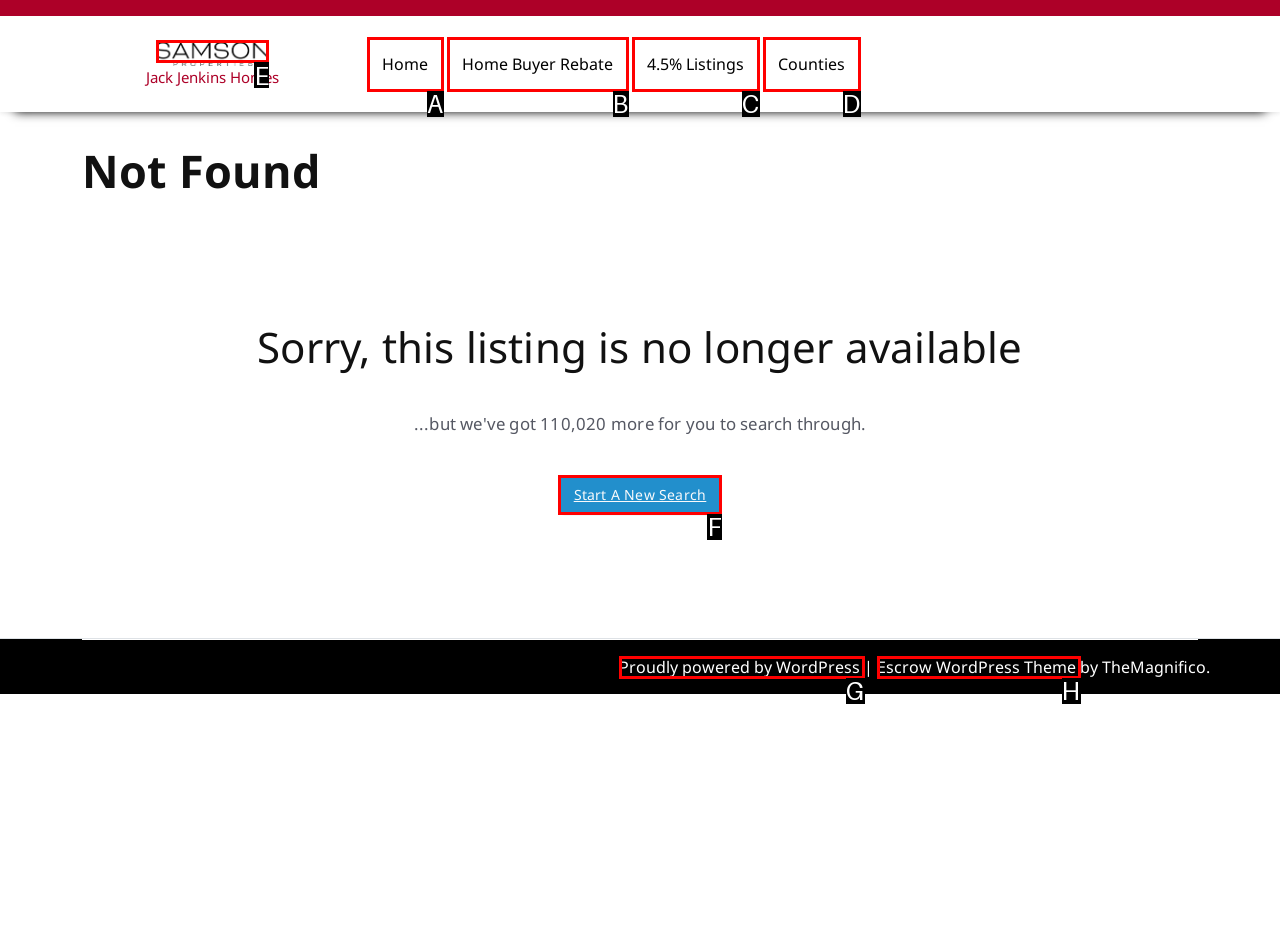Indicate which UI element needs to be clicked to fulfill the task: Click the 'Contact Now' button
Answer with the letter of the chosen option from the available choices directly.

None